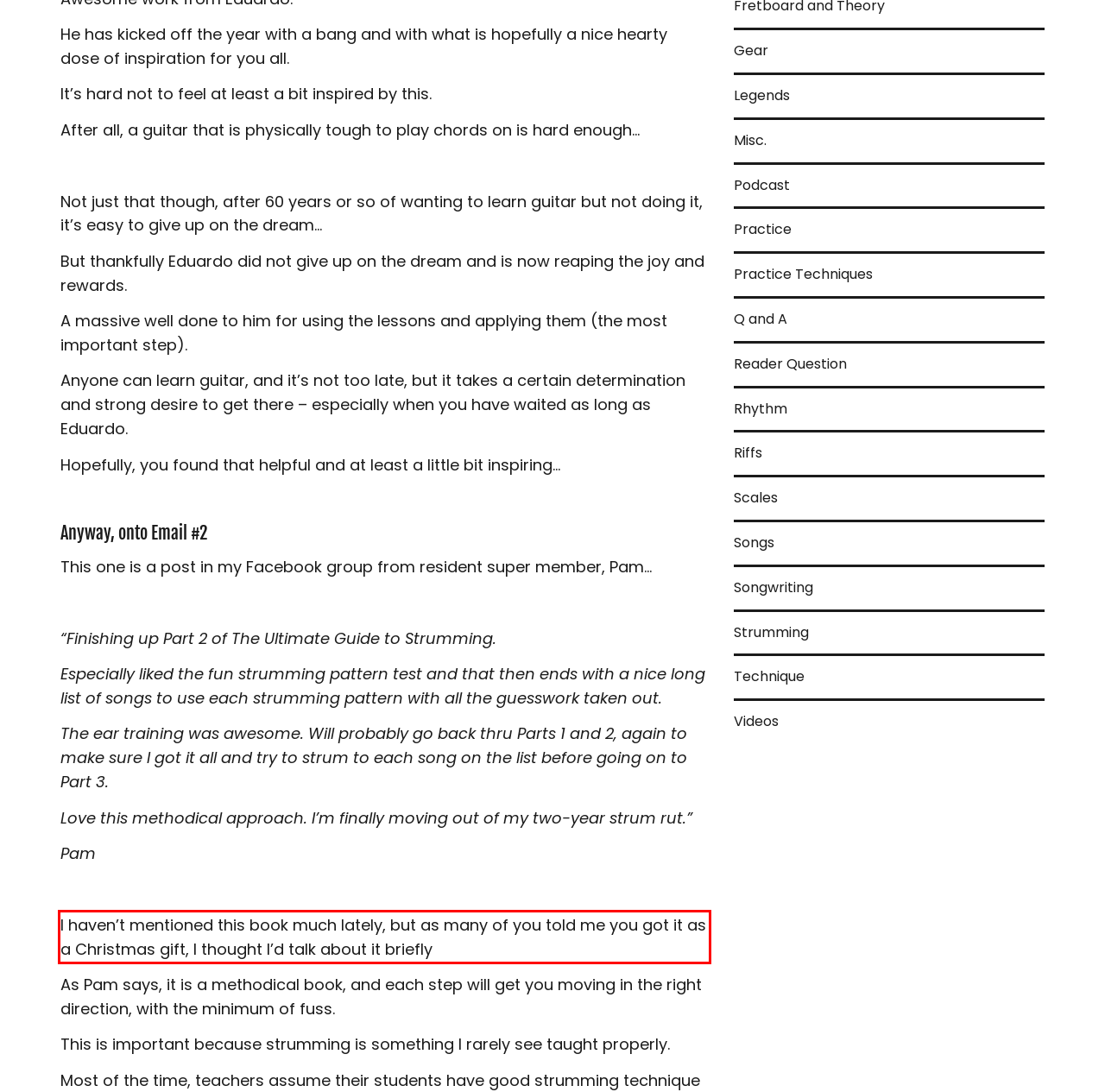Perform OCR on the text inside the red-bordered box in the provided screenshot and output the content.

I haven’t mentioned this book much lately, but as many of you told me you got it as a Christmas gift, I thought I’d talk about it briefly